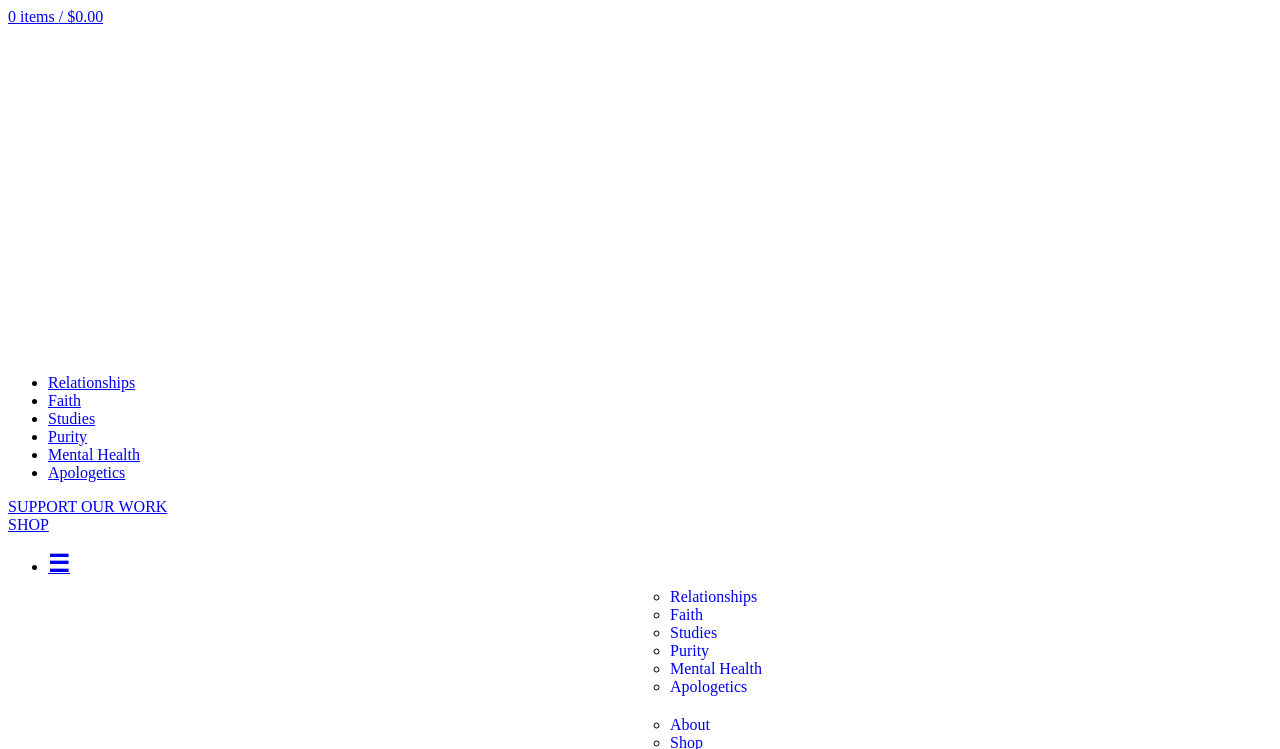Highlight the bounding box coordinates of the region I should click on to meet the following instruction: "View shopping cart".

[0.006, 0.011, 0.081, 0.033]